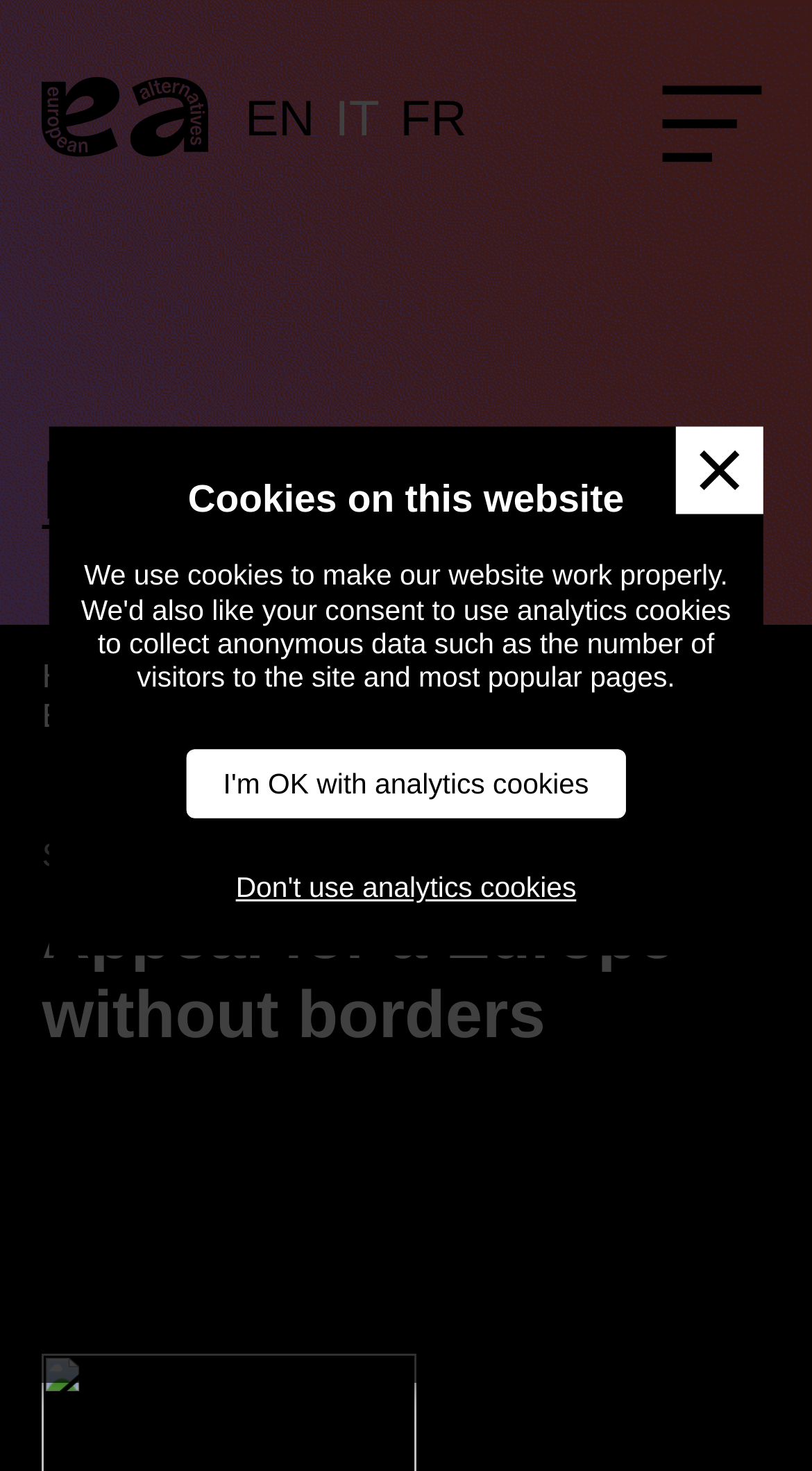What are the main navigation menu items?
Could you answer the question with a detailed and thorough explanation?

I found the main navigation menu items by looking at the top navigation bar, where I saw links labeled 'Home', 'Resources', and 'News', which are likely the main sections of the website.